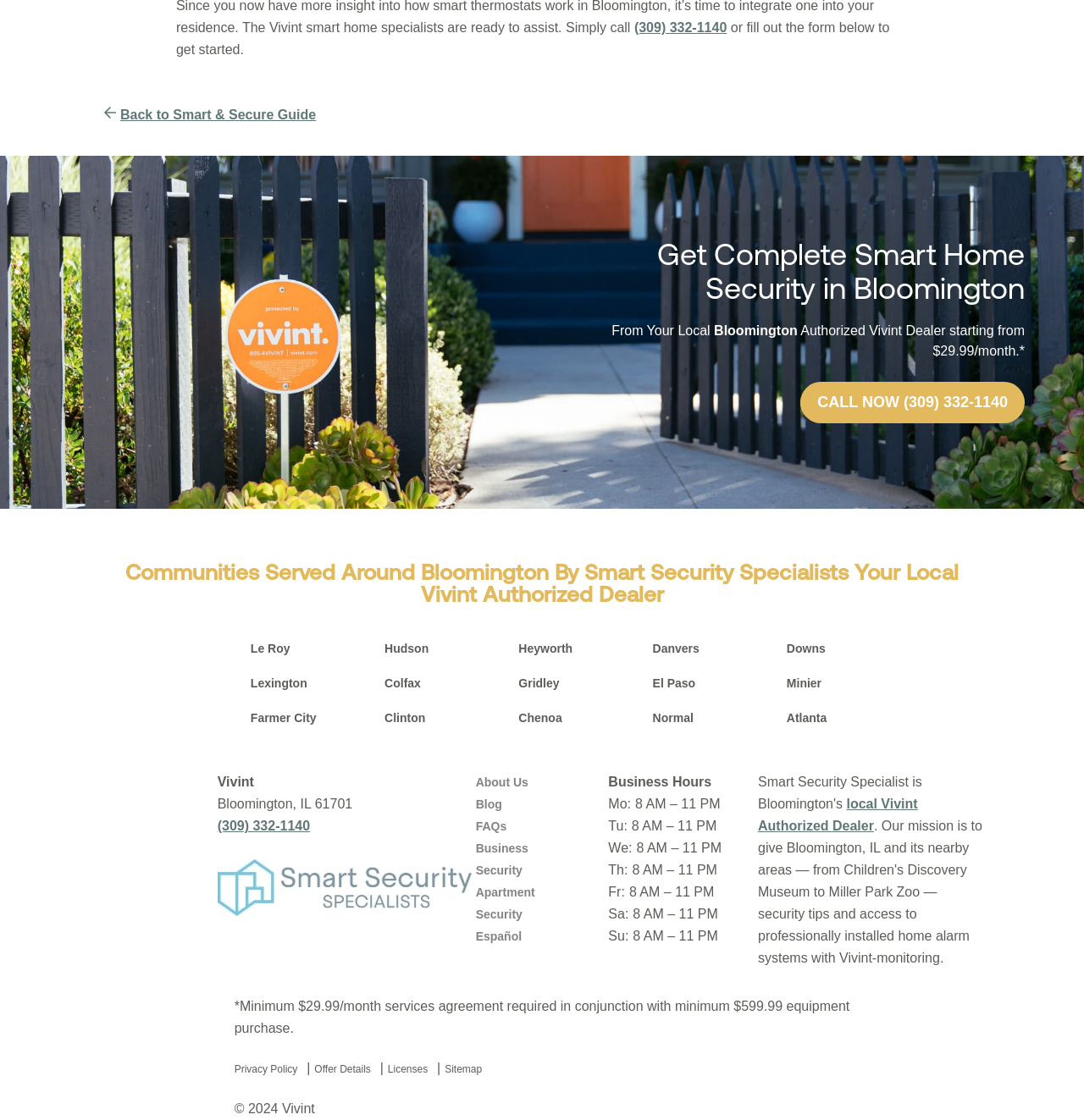Locate the coordinates of the bounding box for the clickable region that fulfills this instruction: "Visit the blog".

[0.439, 0.712, 0.463, 0.724]